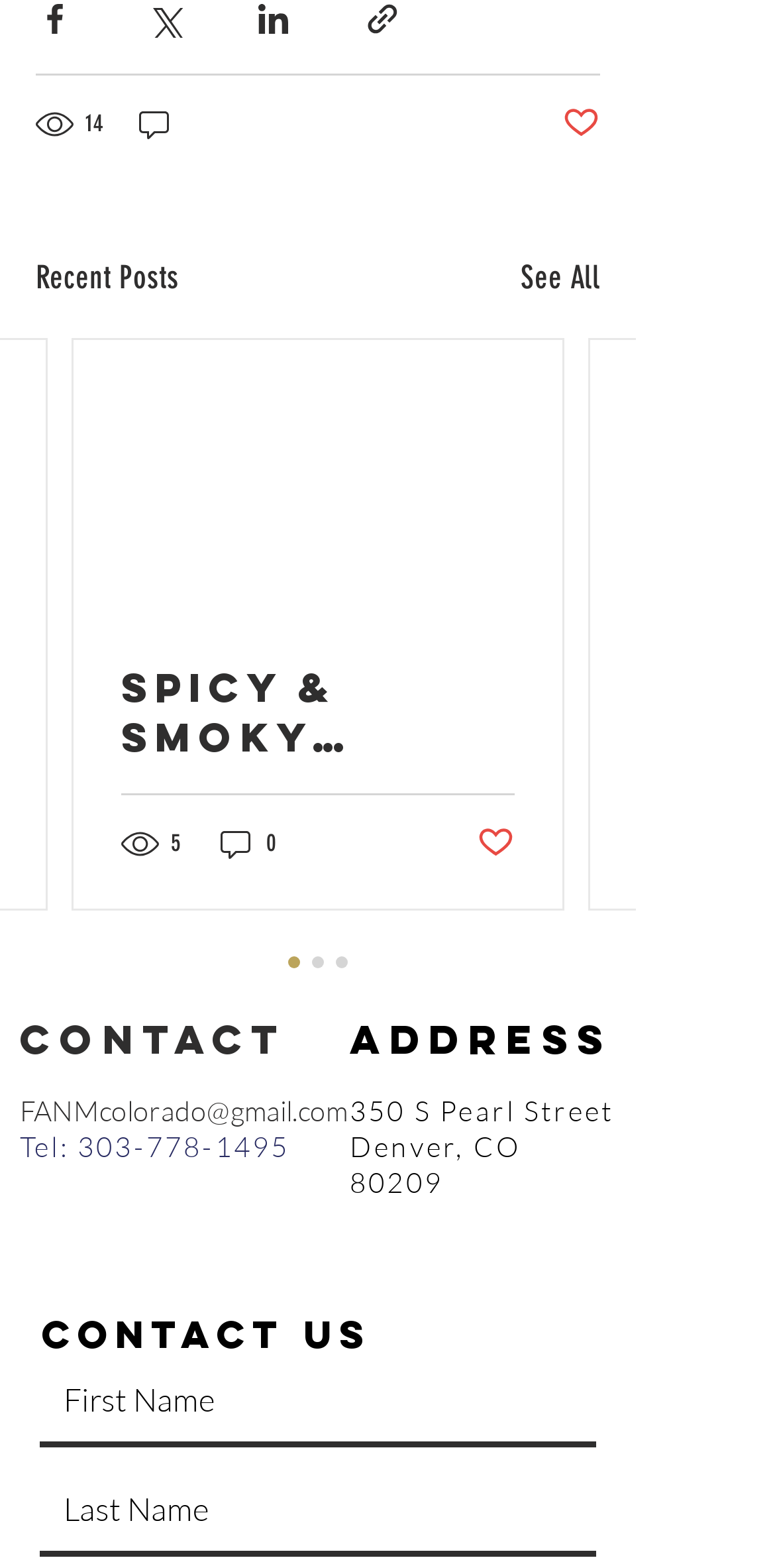Please reply to the following question using a single word or phrase: 
What is the phone number provided in the contact information?

303-778-1495